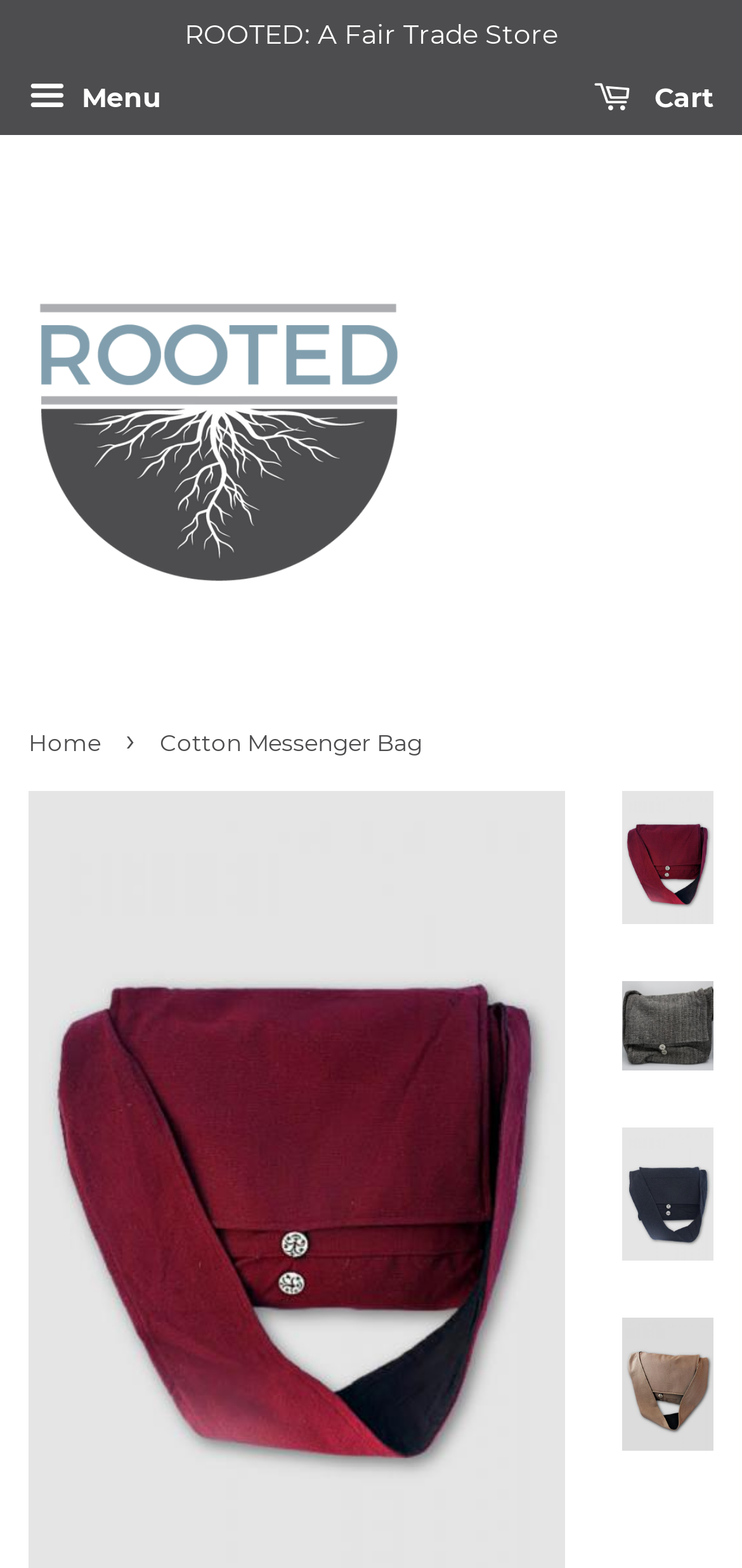Please locate the bounding box coordinates of the element's region that needs to be clicked to follow the instruction: "Click the menu button". The bounding box coordinates should be provided as four float numbers between 0 and 1, i.e., [left, top, right, bottom].

[0.038, 0.043, 0.218, 0.084]